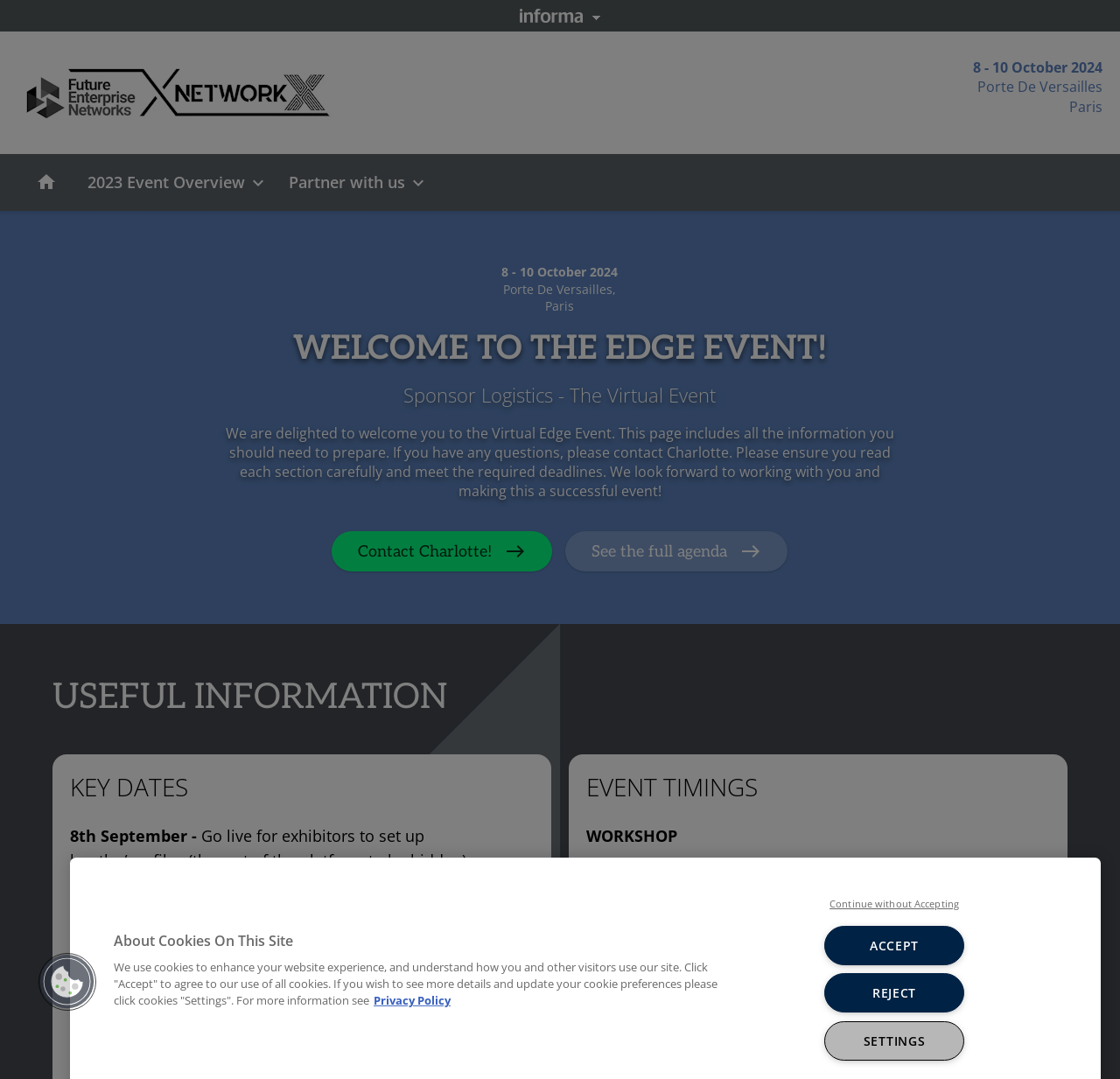Please give a short response to the question using one word or a phrase:
What is the deadline for exhibitors to set up booths?

8th September